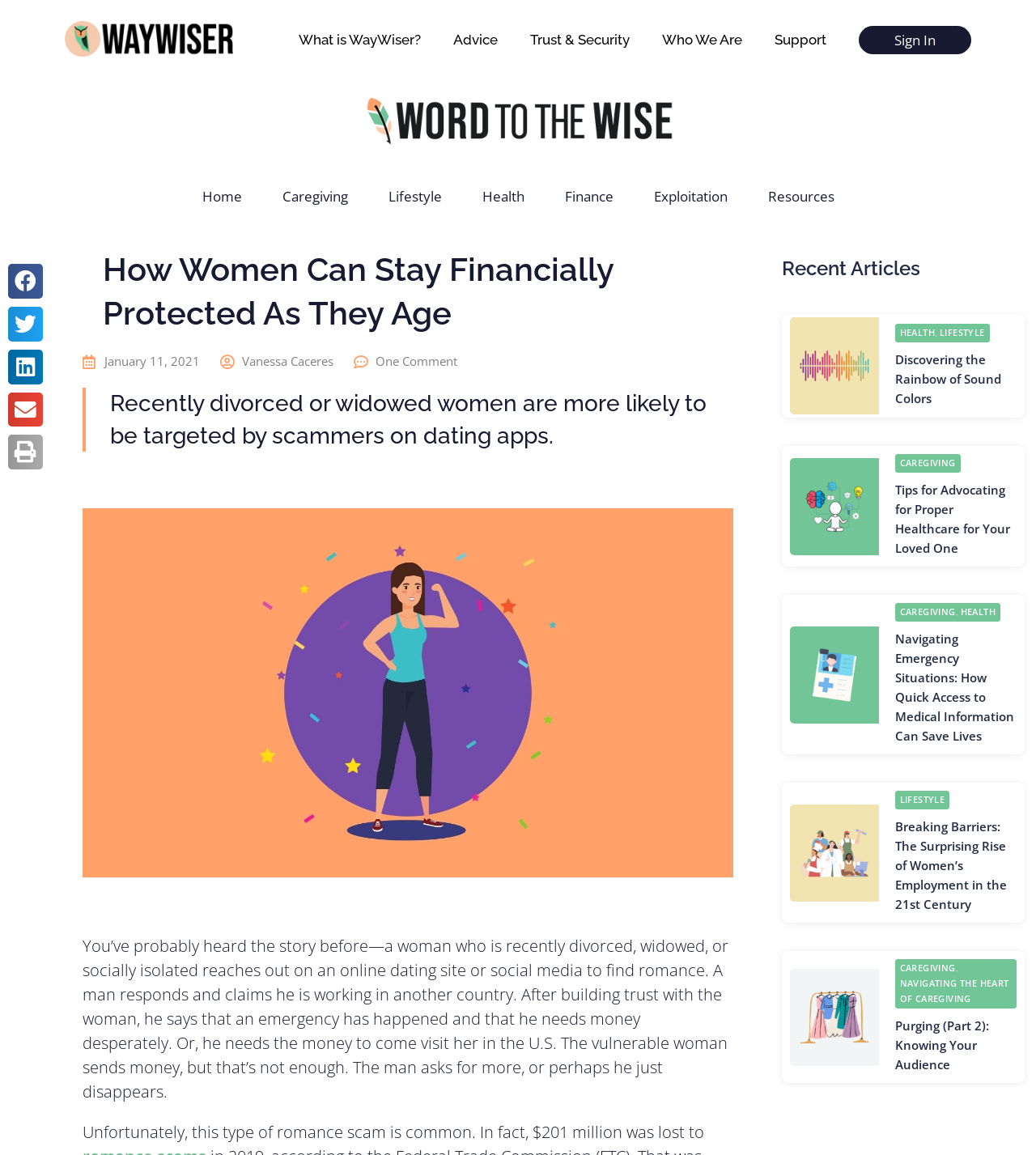How much money was lost to romance scams?
We need a detailed and exhaustive answer to the question. Please elaborate.

I found the answer by reading the static text element that says 'In fact, $201 million was lost to...' which is located in the article body.